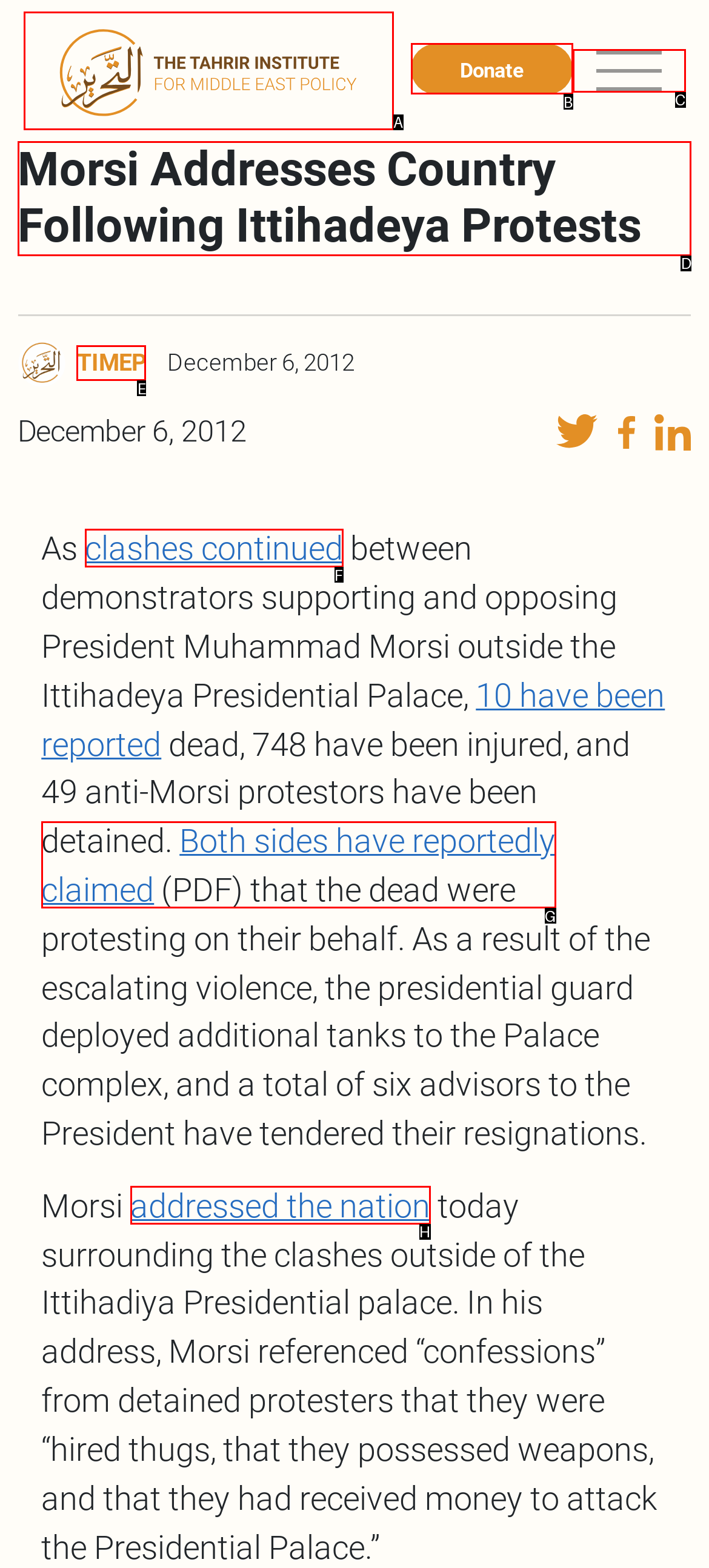Point out the specific HTML element to click to complete this task: Find a coach Reply with the letter of the chosen option.

None